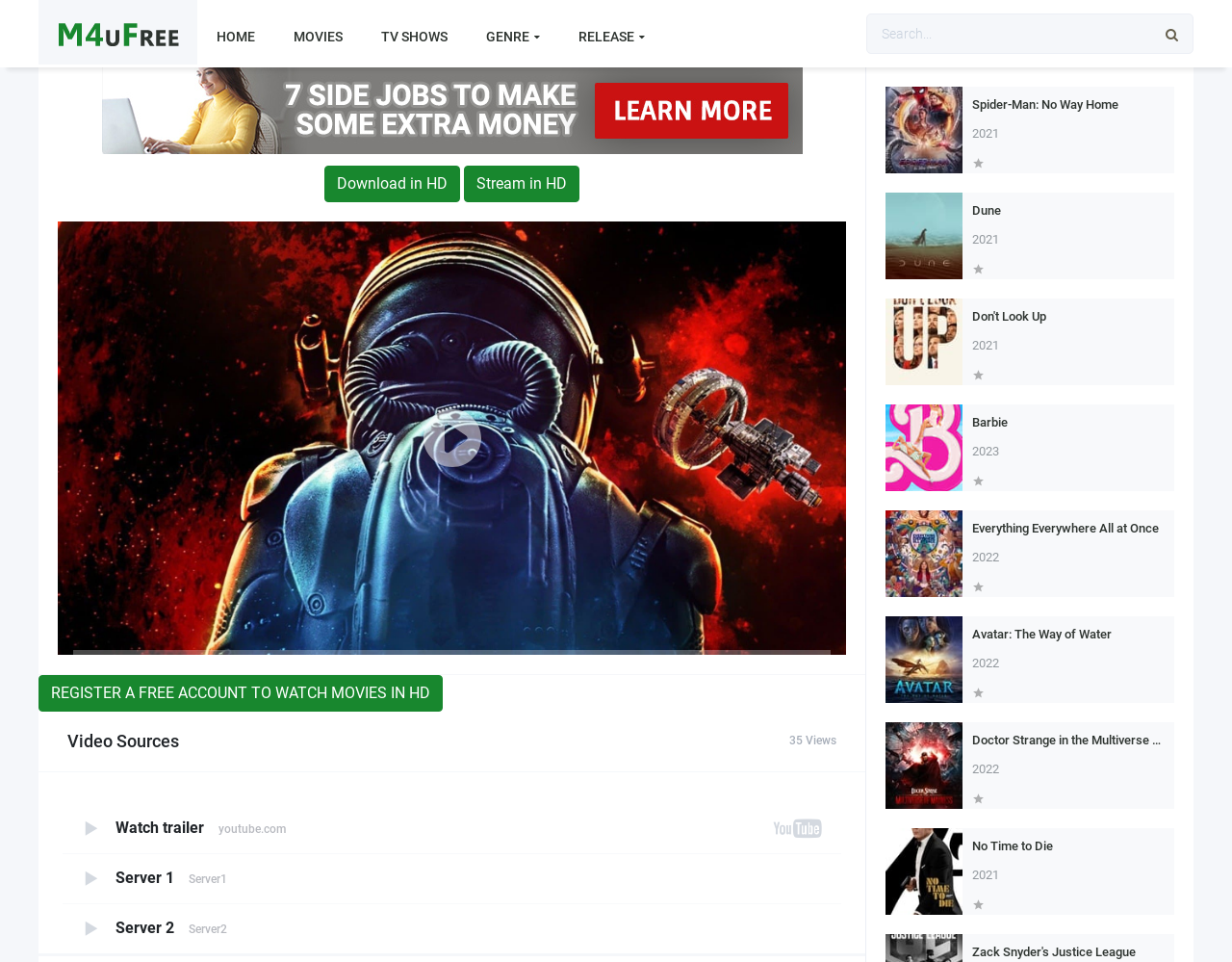Please find the bounding box for the UI element described by: "RELEASE".

[0.454, 0.0, 0.539, 0.077]